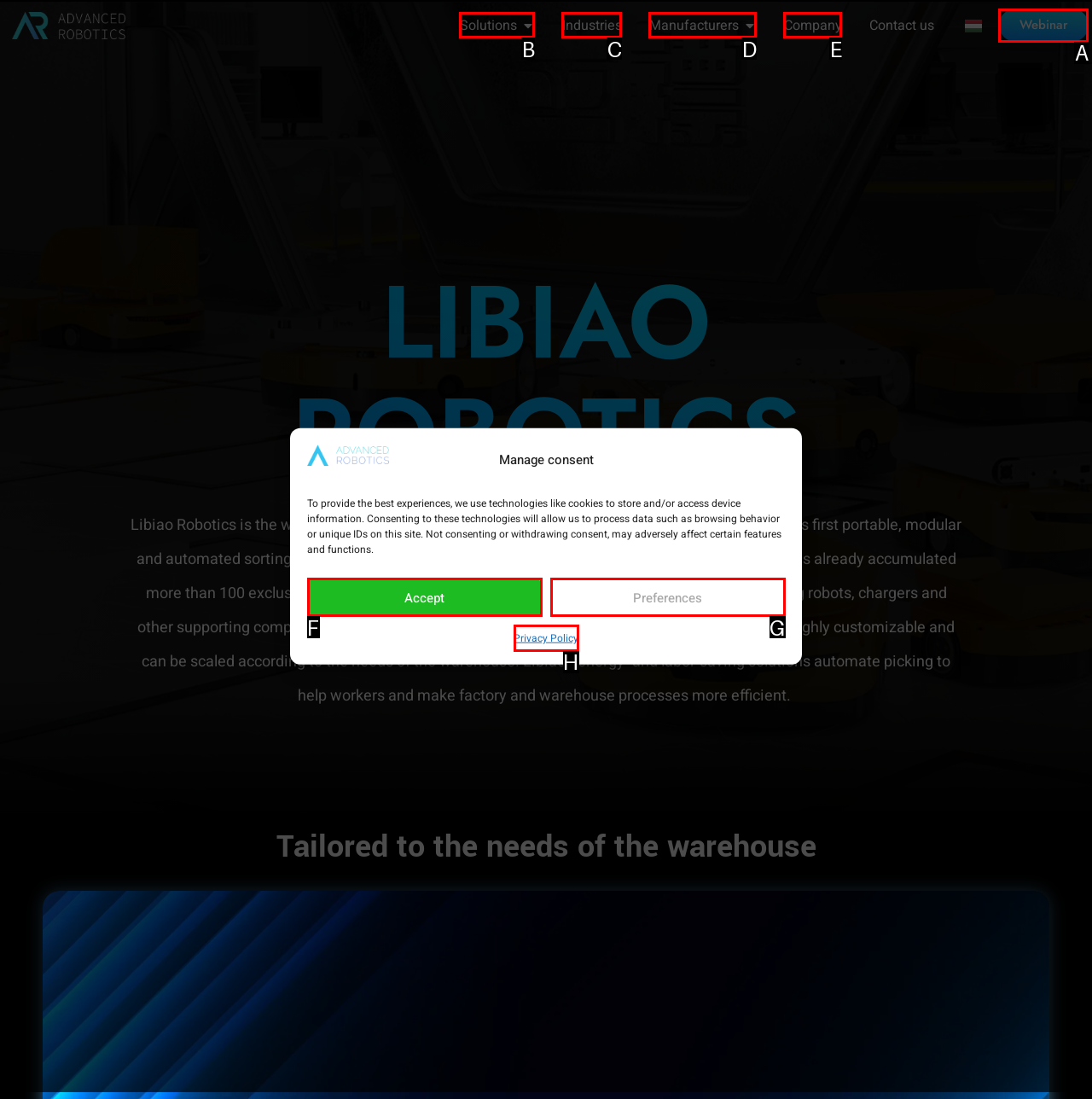Tell me which one HTML element best matches the description: Accept Answer with the option's letter from the given choices directly.

F